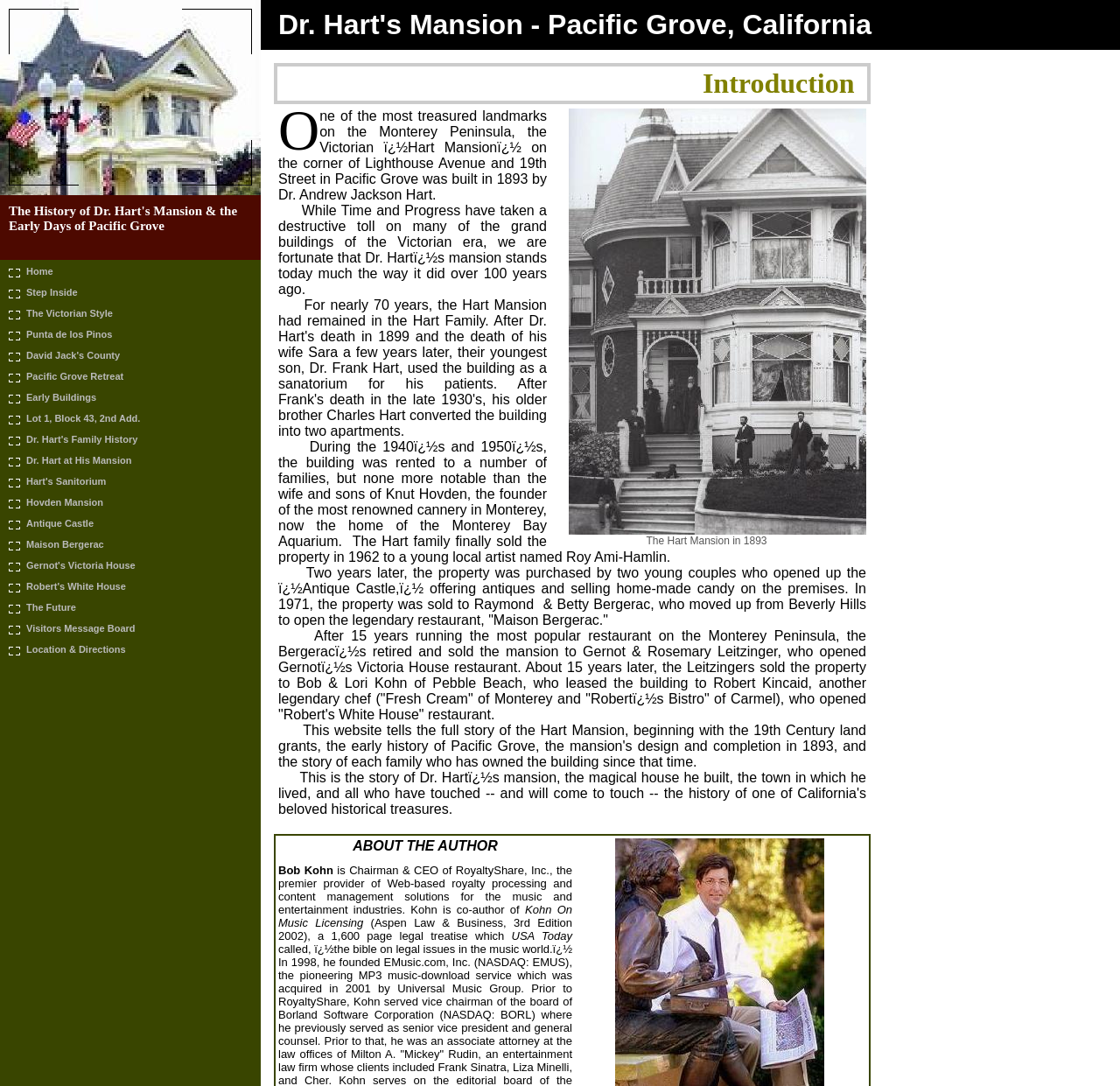Extract the bounding box of the UI element described as: "Robert's White House".

[0.0, 0.529, 0.233, 0.549]